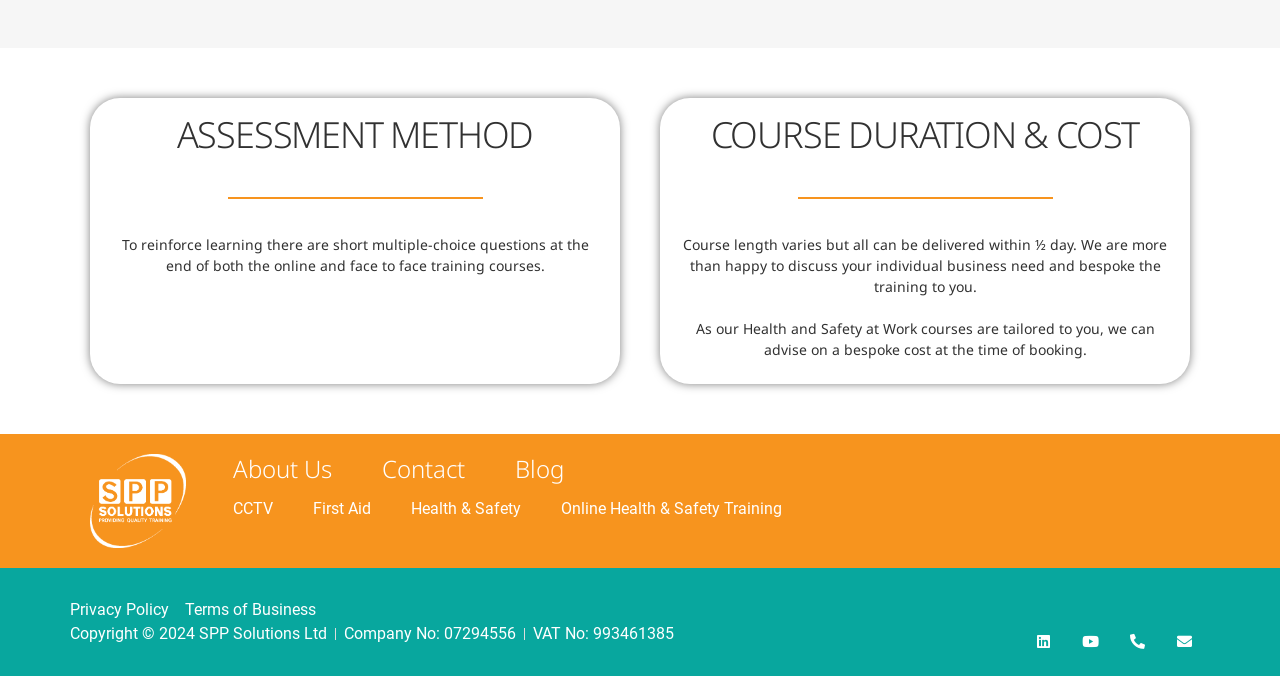Locate the bounding box coordinates of the element that should be clicked to execute the following instruction: "view Health & Safety".

[0.321, 0.735, 0.407, 0.771]